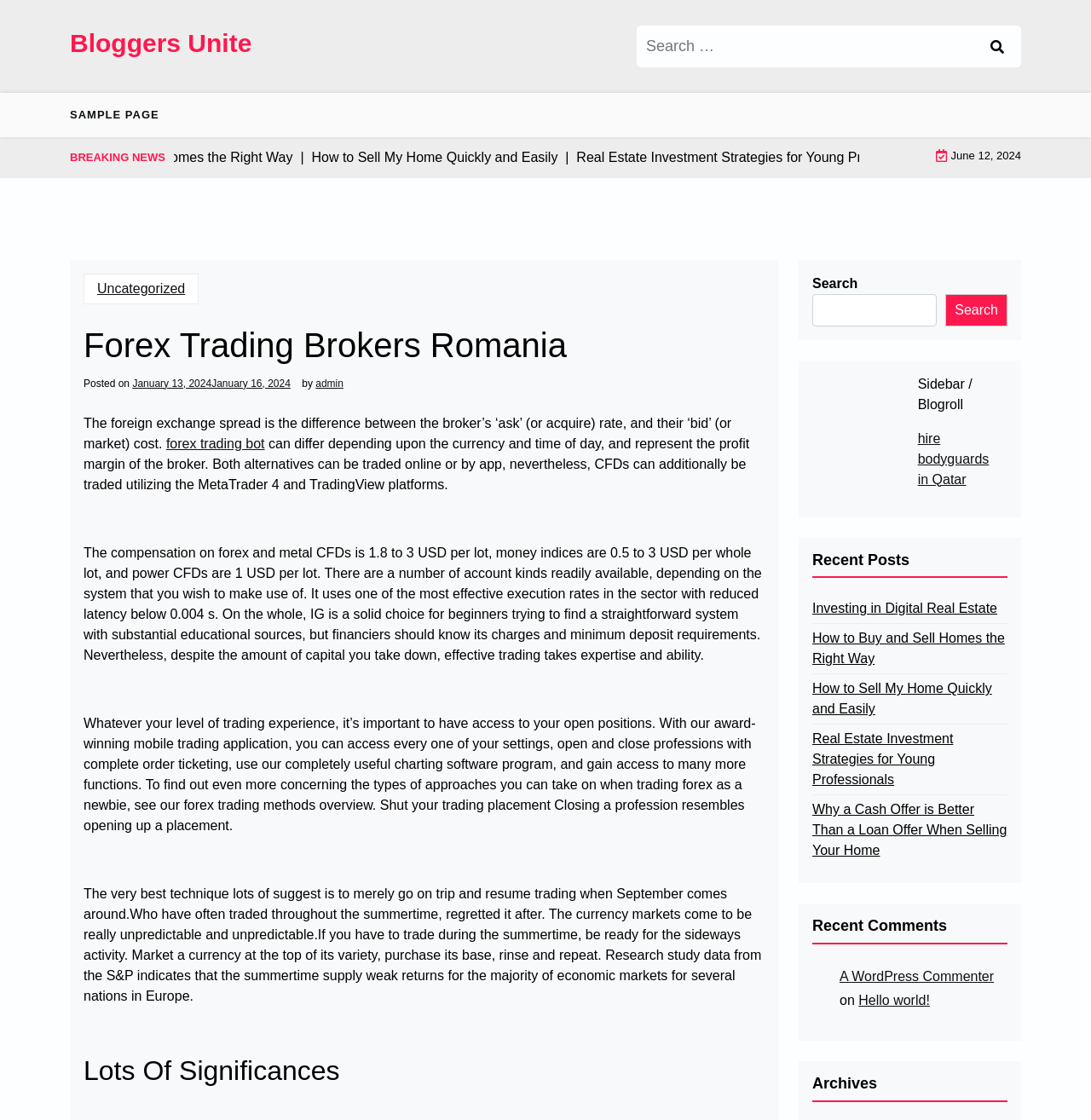Locate the bounding box coordinates of the element you need to click to accomplish the task described by this instruction: "Search in the sidebar".

[0.745, 0.244, 0.923, 0.291]